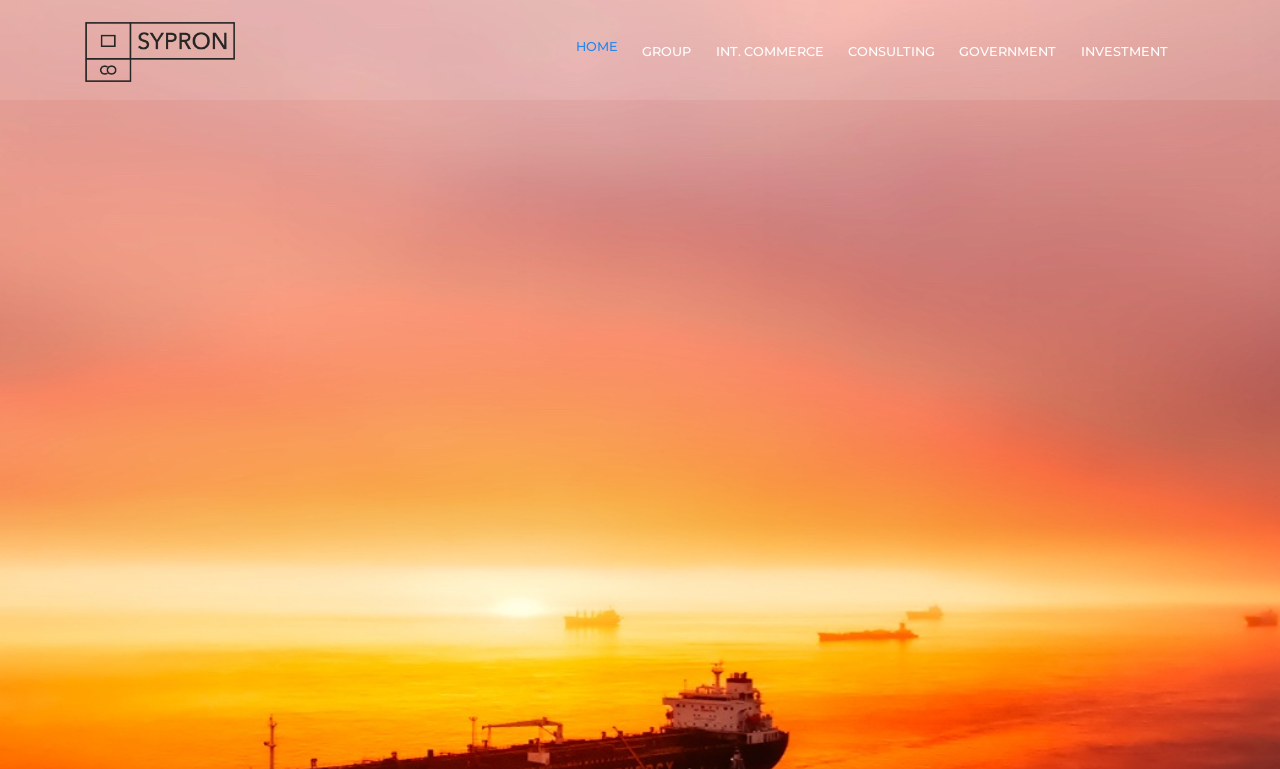How many navigation links are there?
Please provide a single word or phrase as the answer based on the screenshot.

6